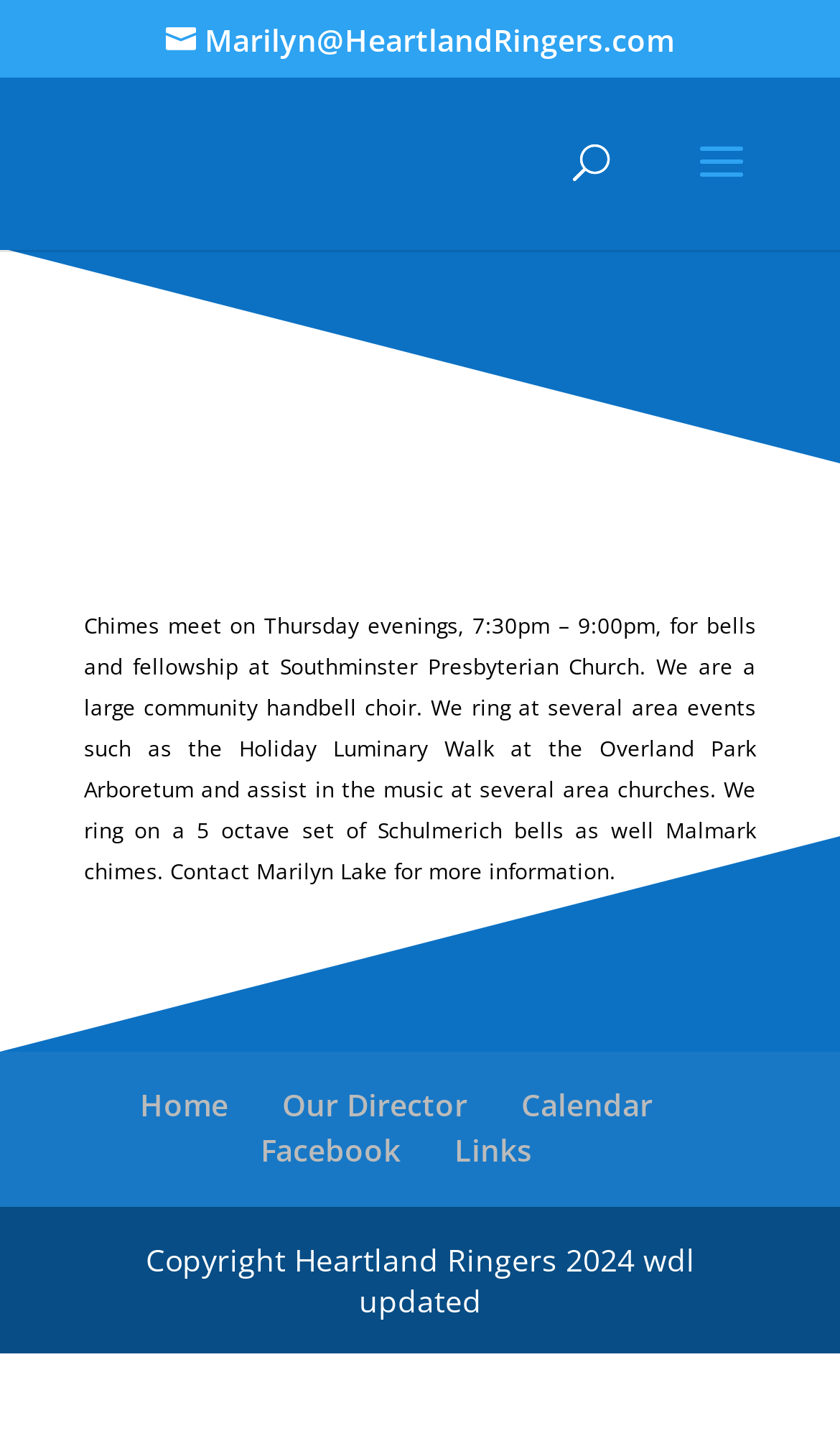Please find the bounding box coordinates of the element's region to be clicked to carry out this instruction: "Check Facebook page".

[0.31, 0.789, 0.477, 0.818]